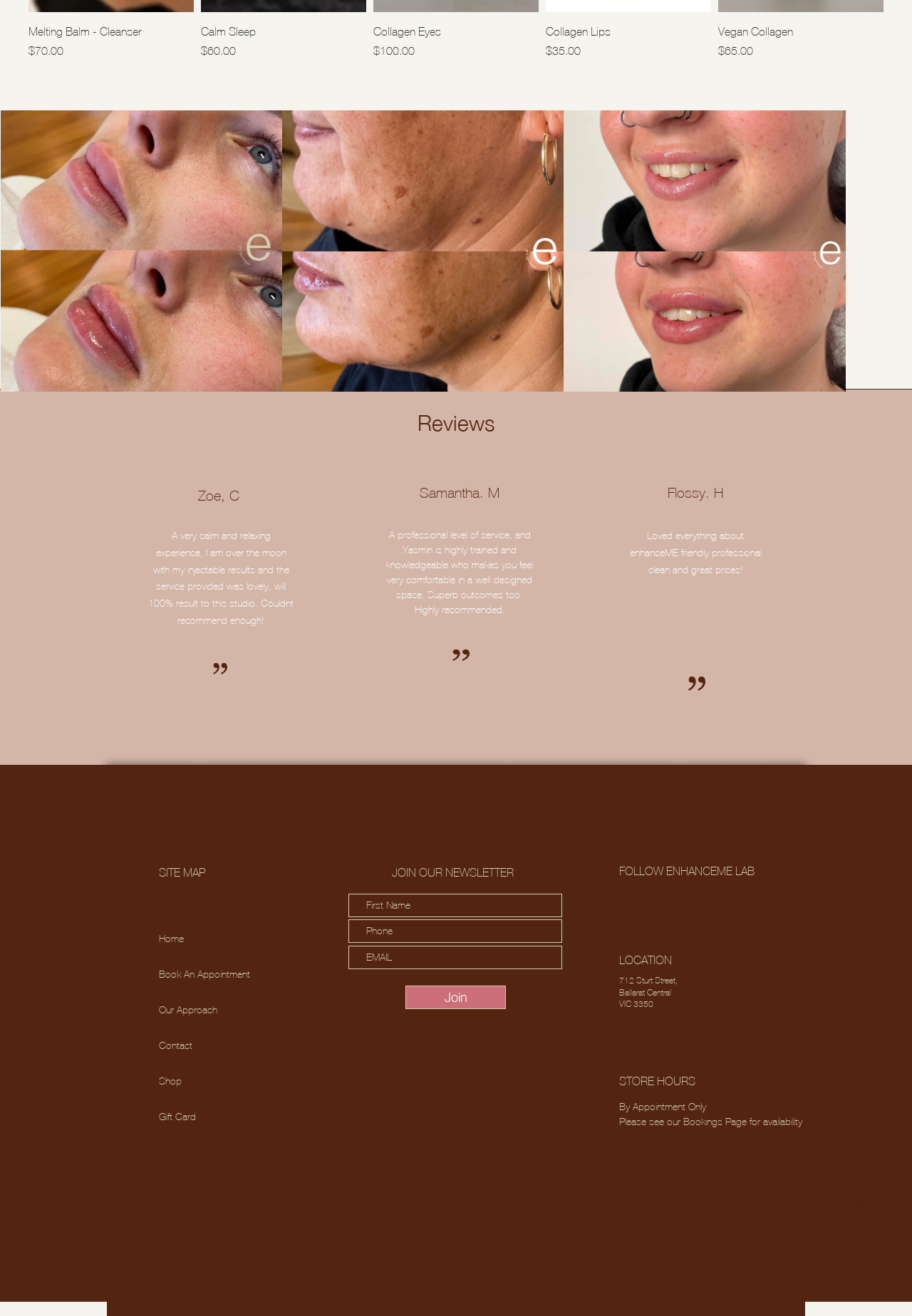Extract the bounding box coordinates for the HTML element that matches this description: "Book a Class". The coordinates should be four float numbers between 0 and 1, i.e., [left, top, right, bottom].

None